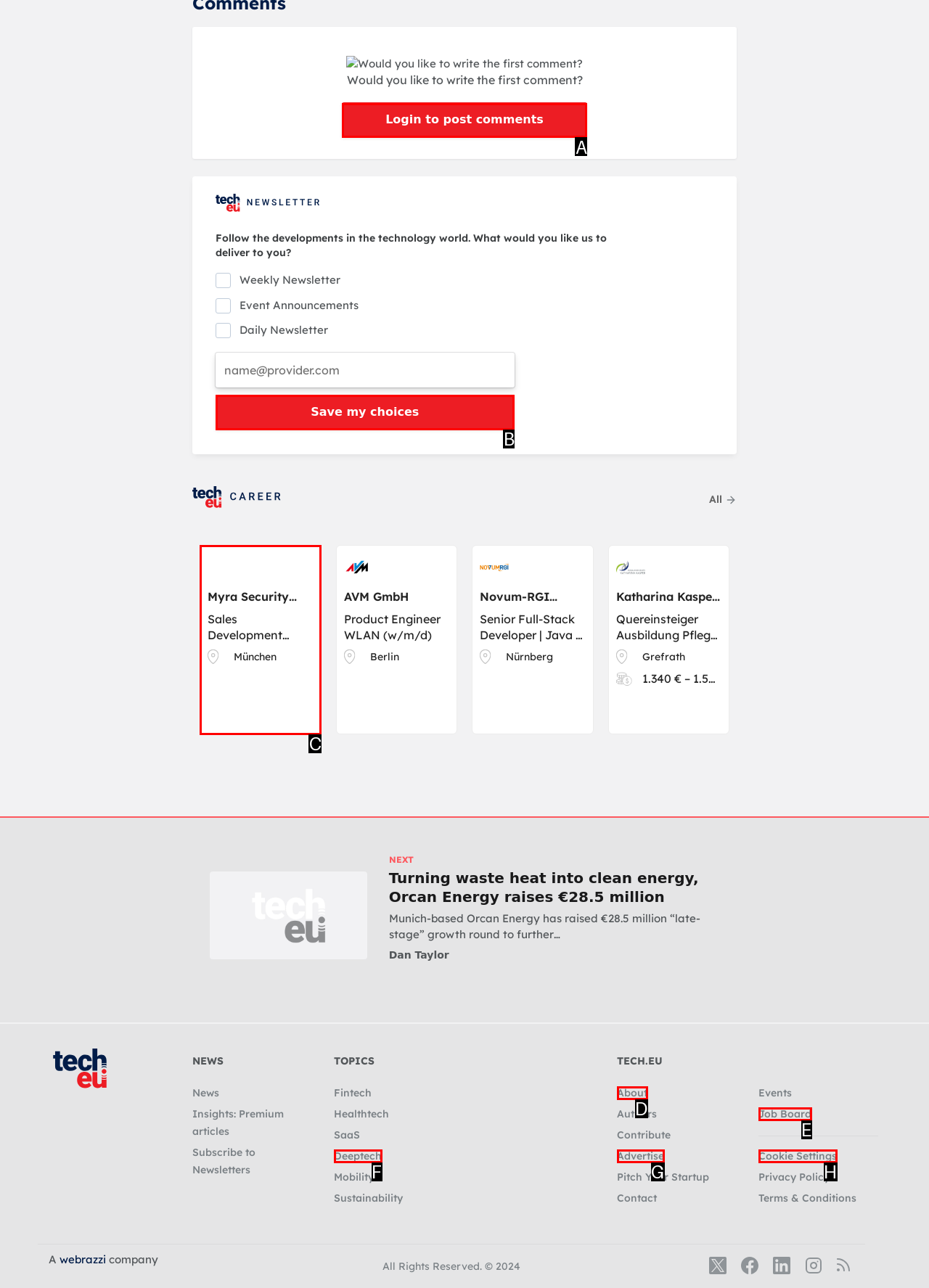Tell me which letter corresponds to the UI element that will allow you to Click on the 'Login to post comments' link. Answer with the letter directly.

A